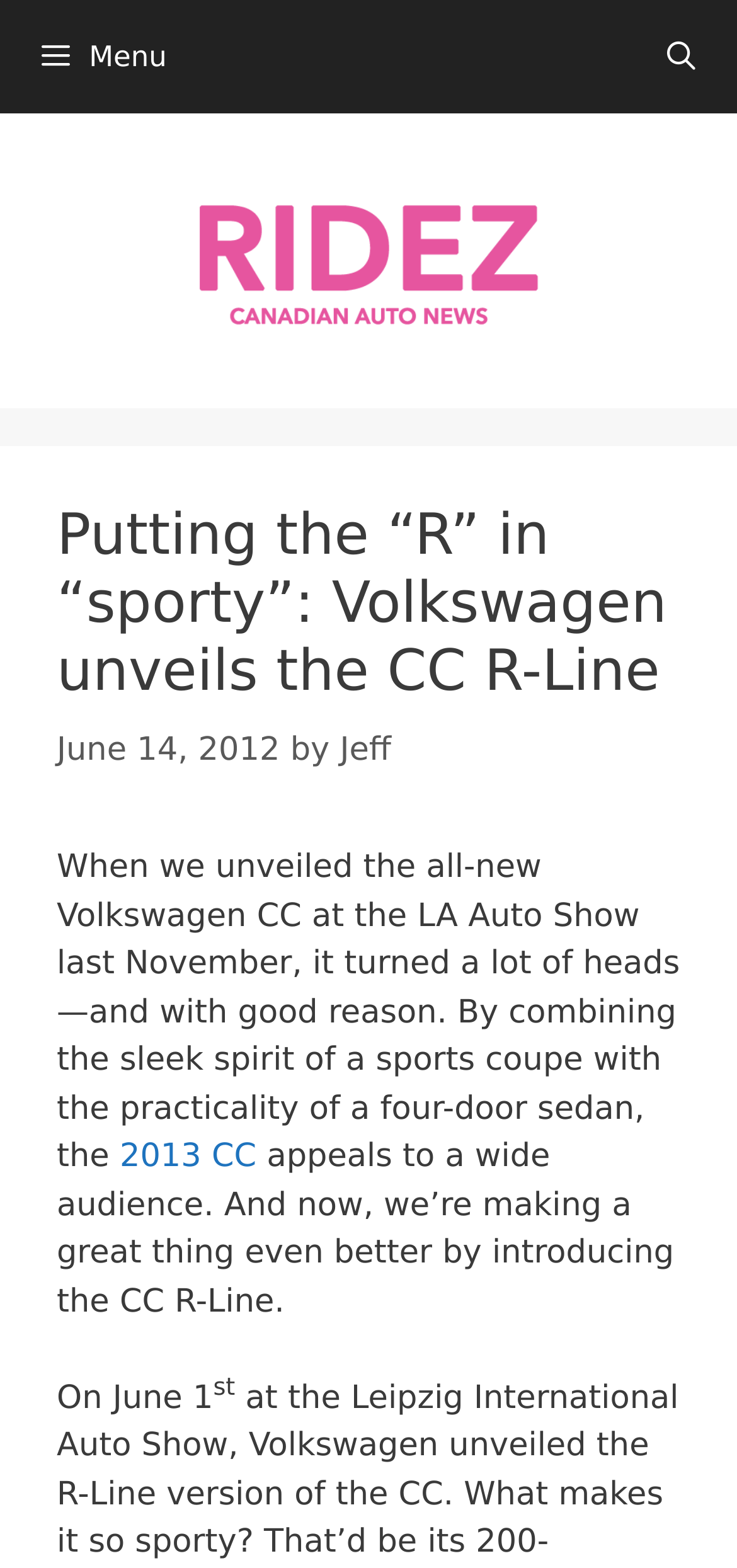Respond to the question with just a single word or phrase: 
What is the name of the Volkswagen car model?

CC R-Line